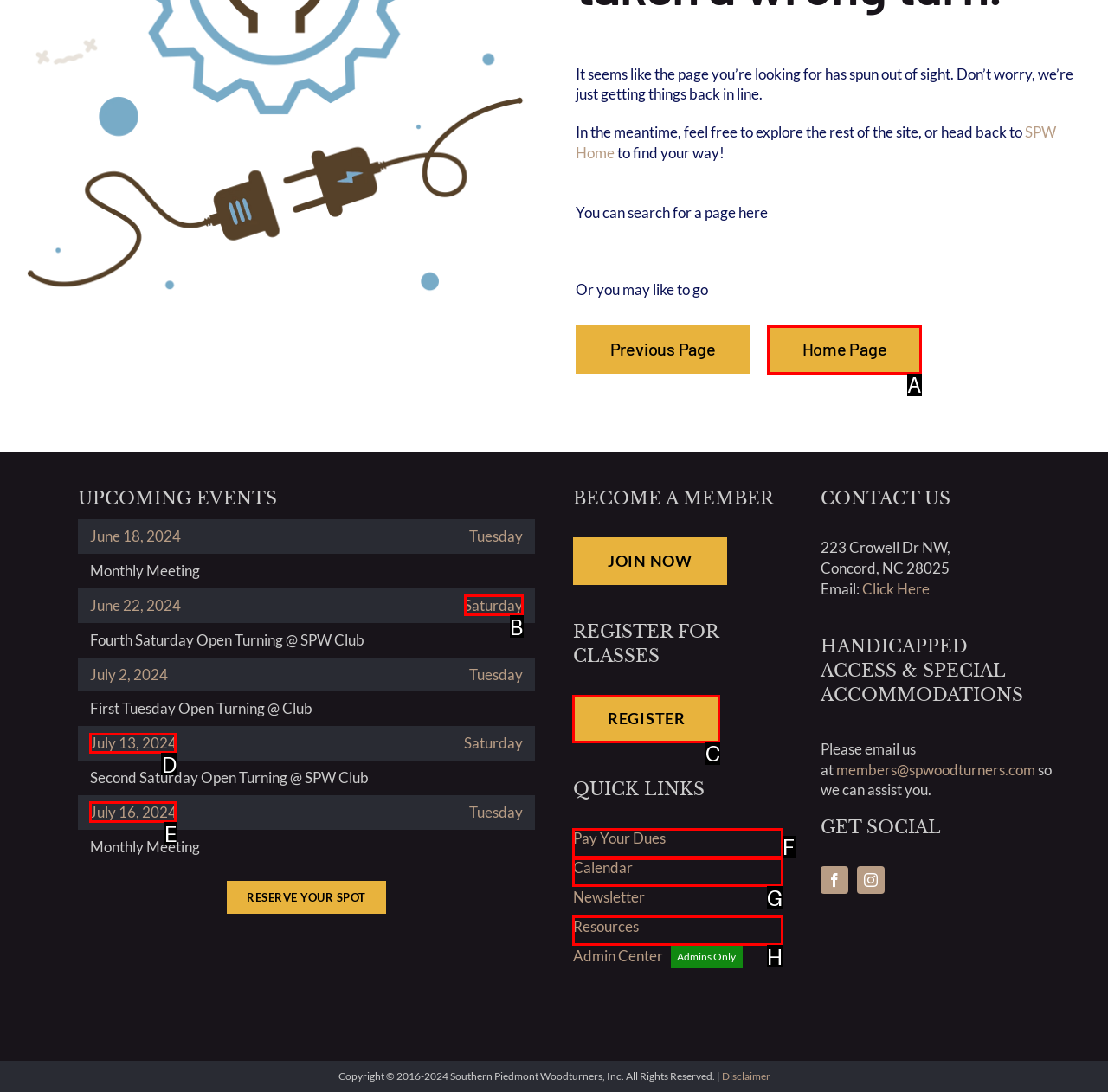Select the letter that aligns with the description: Calendar. Answer with the letter of the selected option directly.

G